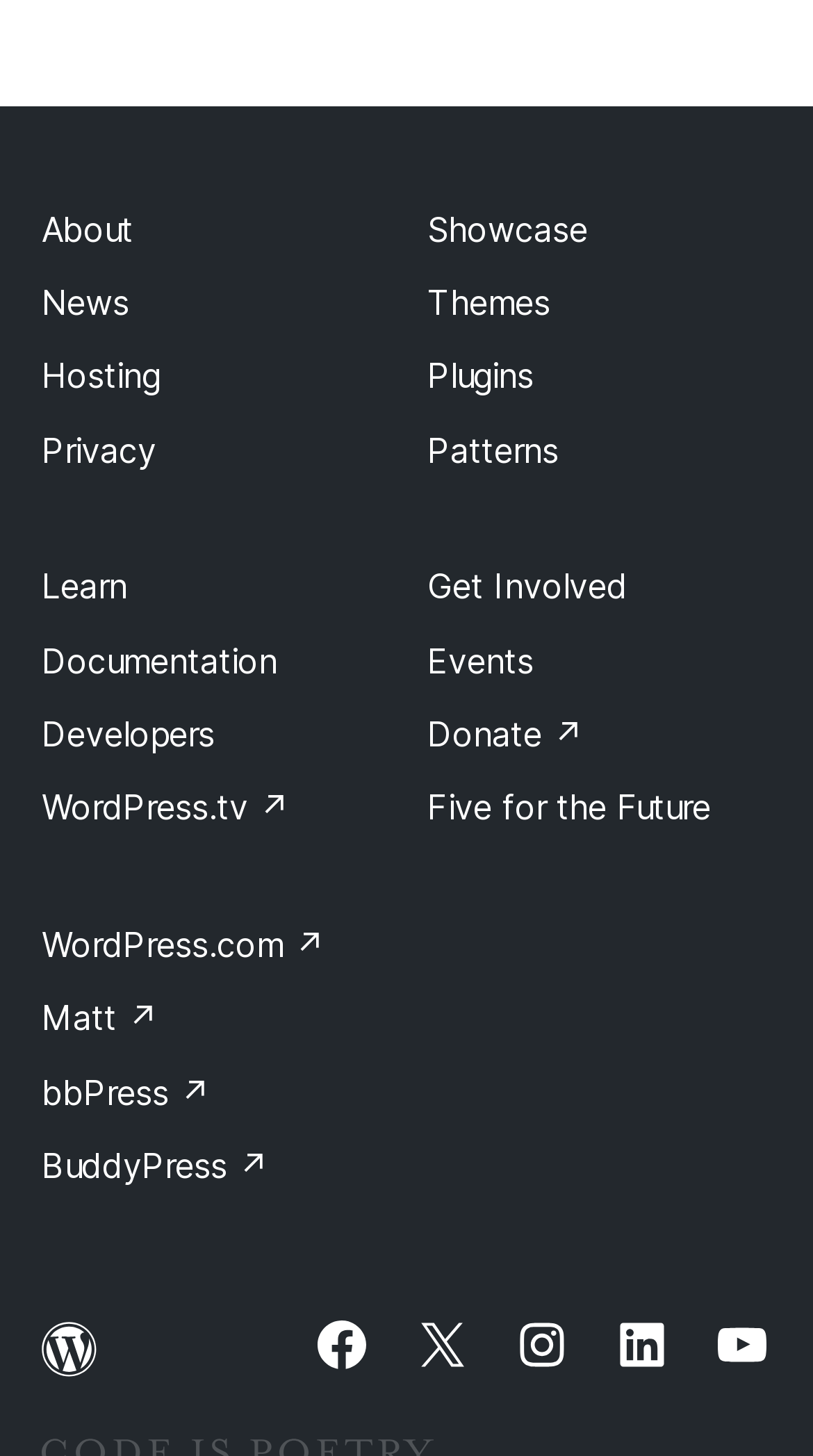What is the second link in the first column of the footer navigation?
Based on the screenshot, answer the question with a single word or phrase.

News